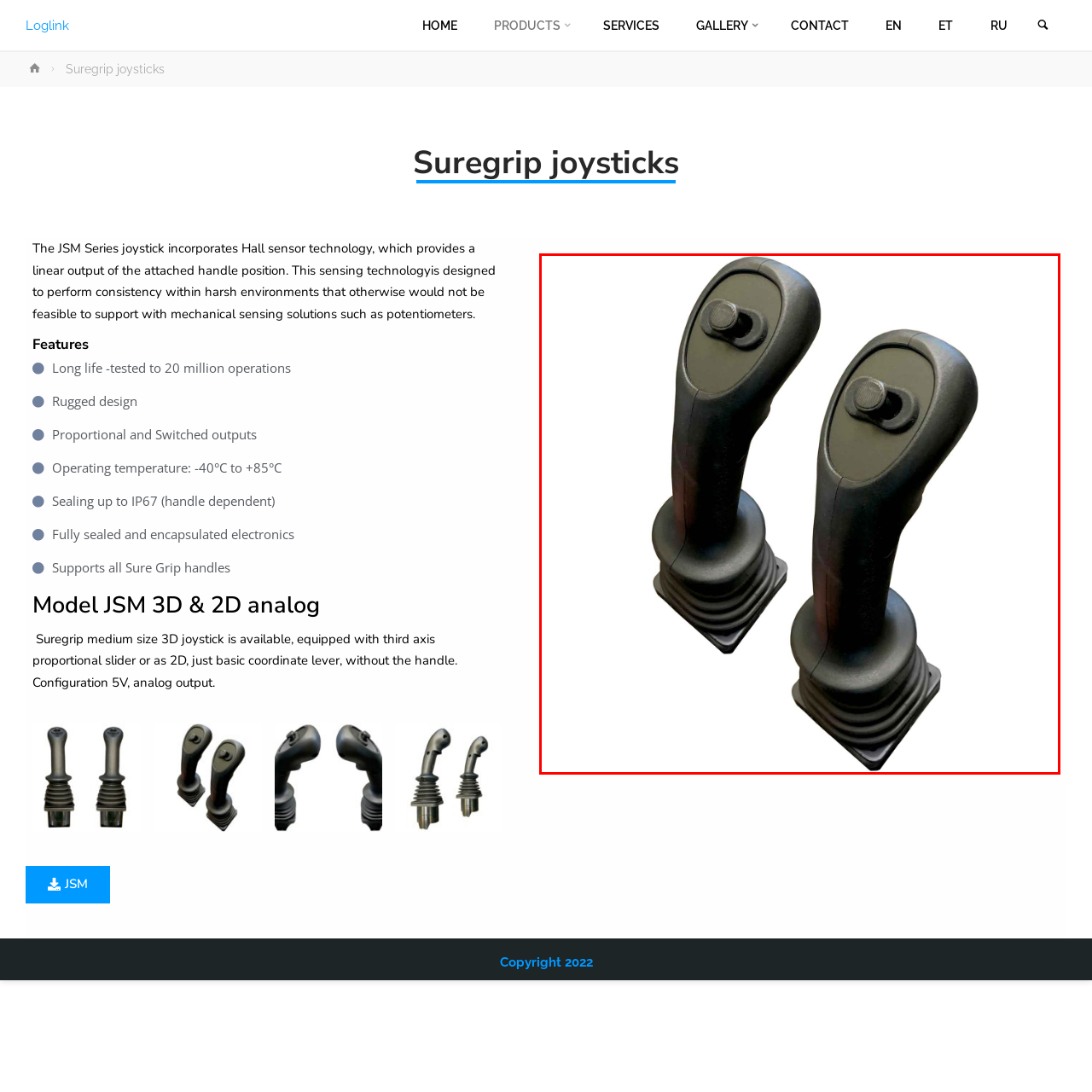Inspect the section within the red border, What is the purpose of the top-mounted button? Provide a one-word or one-phrase answer.

Easy operation